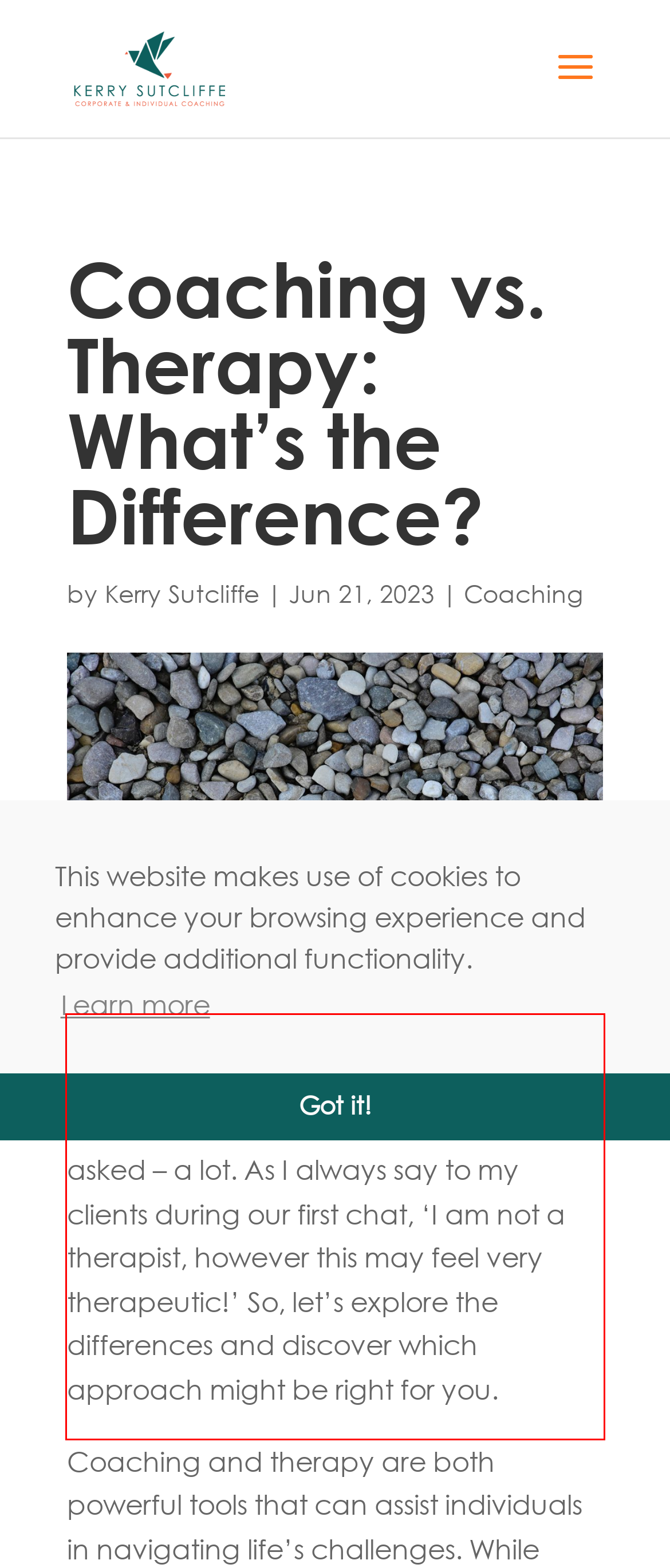Please perform OCR on the text within the red rectangle in the webpage screenshot and return the text content.

Have you ever wondered about the differences between coaching and therapy? As a coach, it’s something I get asked – a lot. As I always say to my clients during our first chat, ‘I am not a therapist, however this may feel very therapeutic!’ So, let’s explore the differences and discover which approach might be right for you.